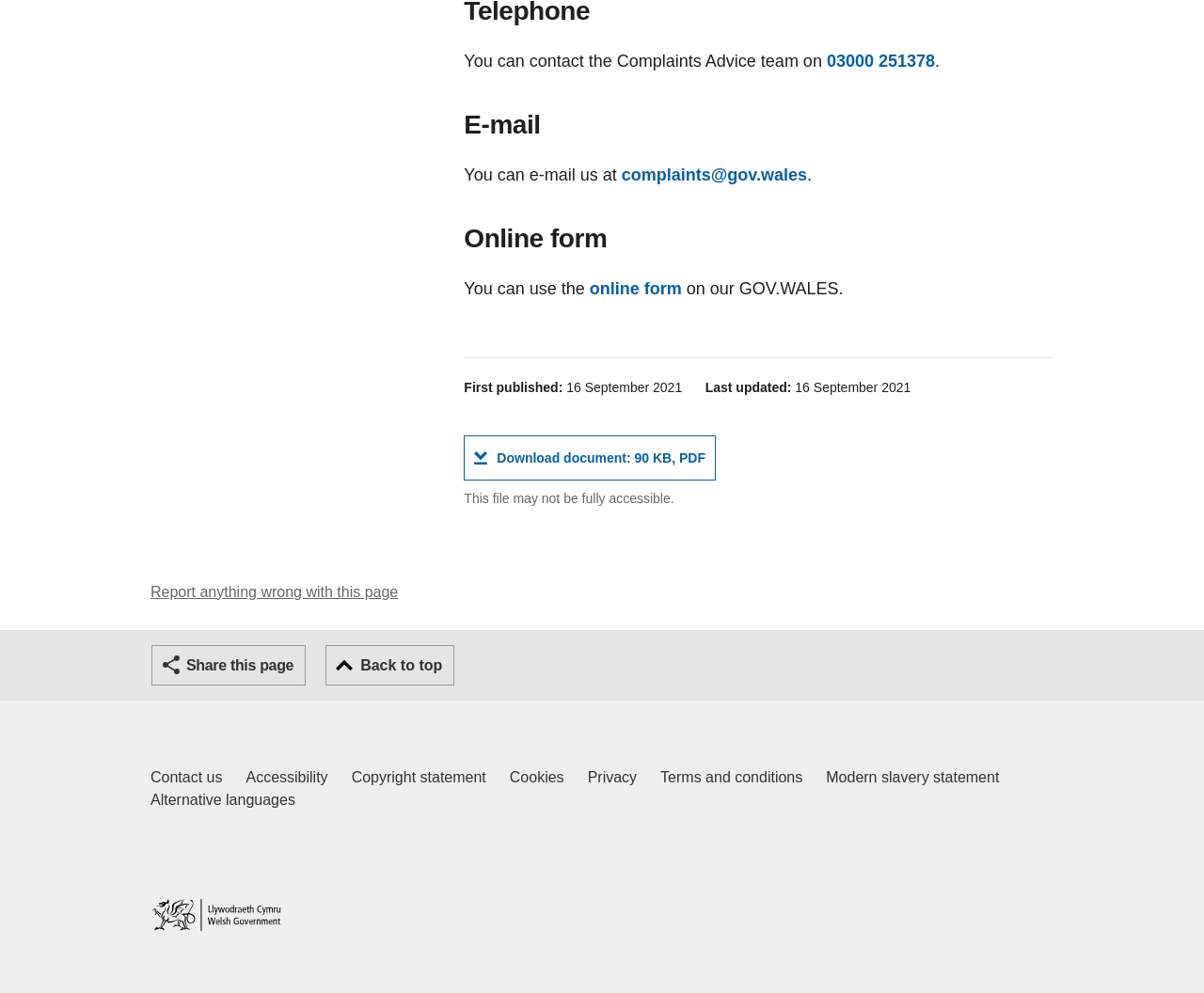What is the email address to contact the Complaints Advice team?
Based on the screenshot, respond with a single word or phrase.

complaints@gov.wales